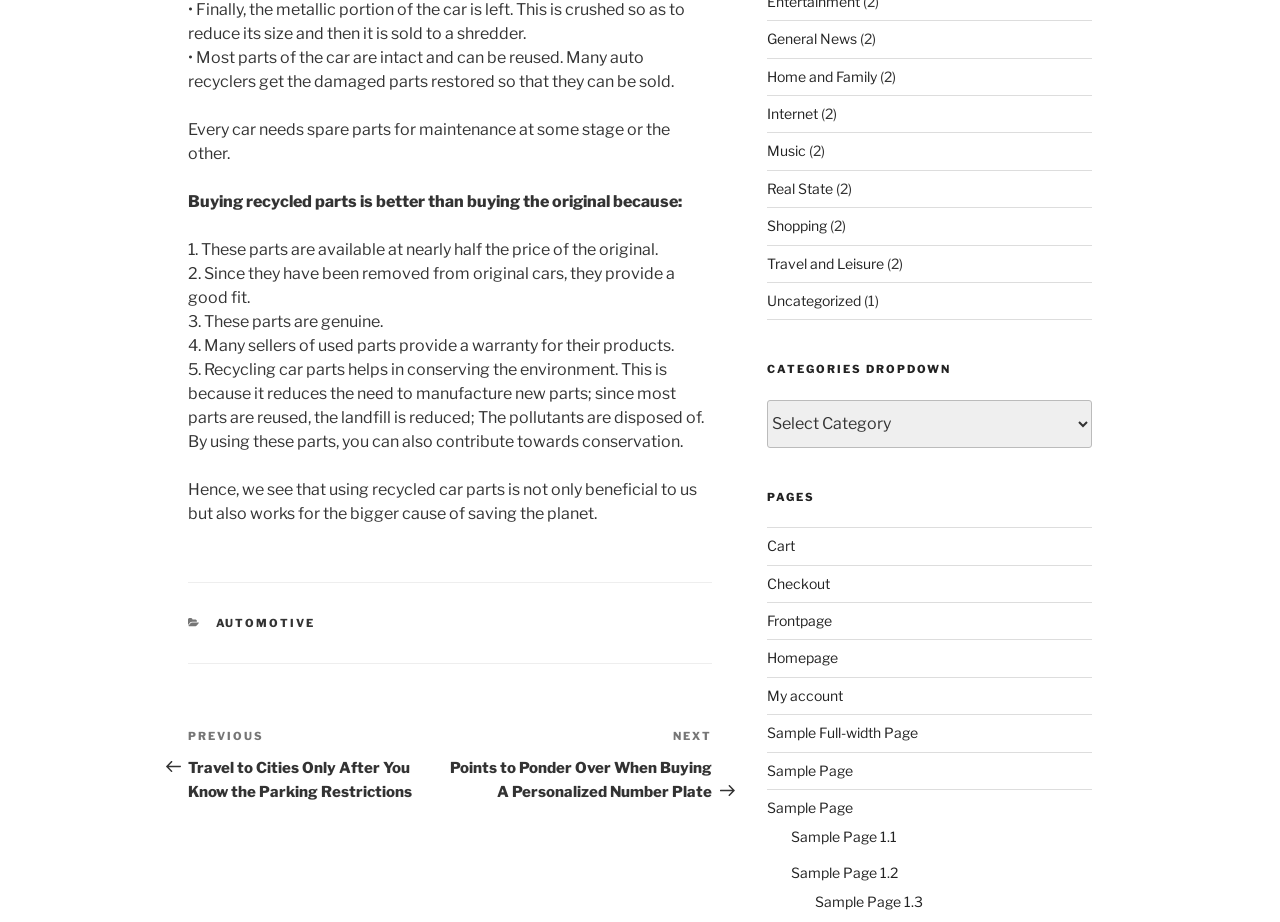Find the UI element described as: "Travel and Leisure" and predict its bounding box coordinates. Ensure the coordinates are four float numbers between 0 and 1, [left, top, right, bottom].

[0.599, 0.276, 0.69, 0.295]